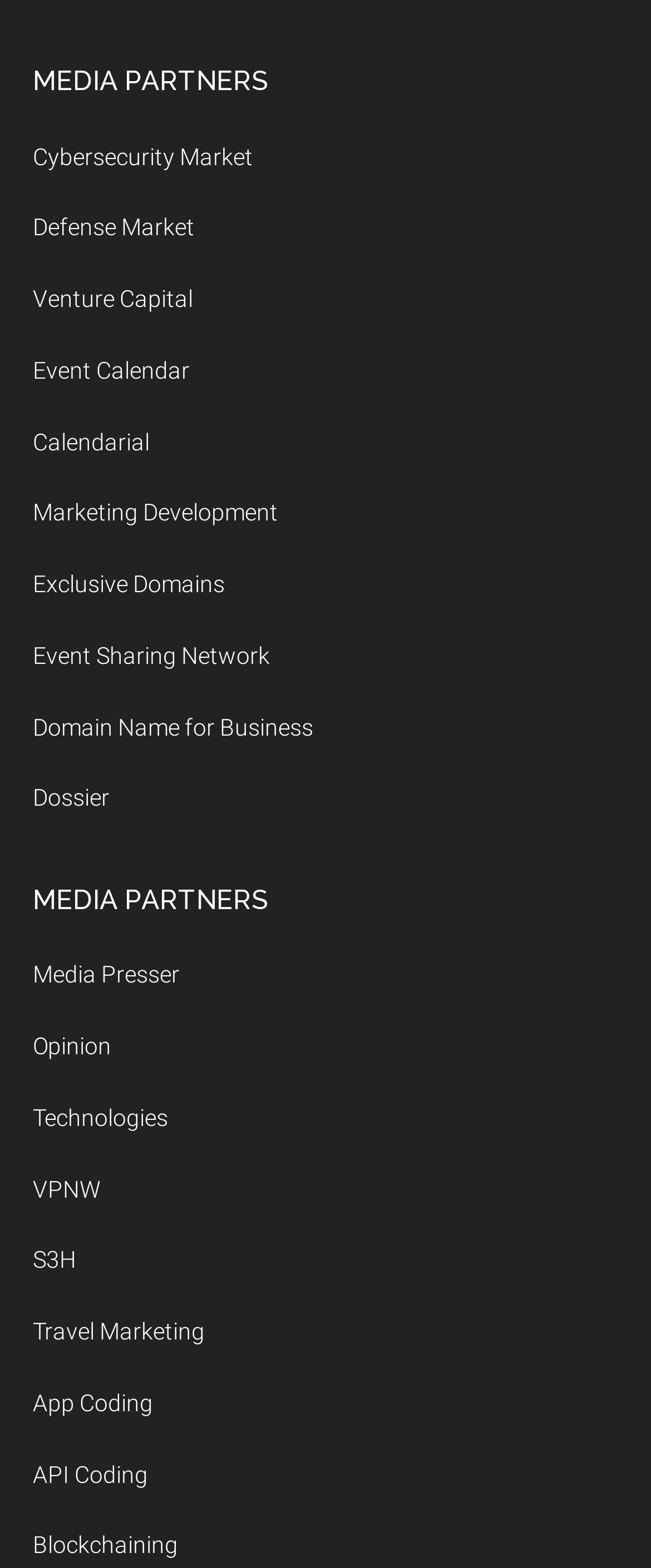Please provide a short answer using a single word or phrase for the question:
What is the category of 'VPNW'?

Technologies